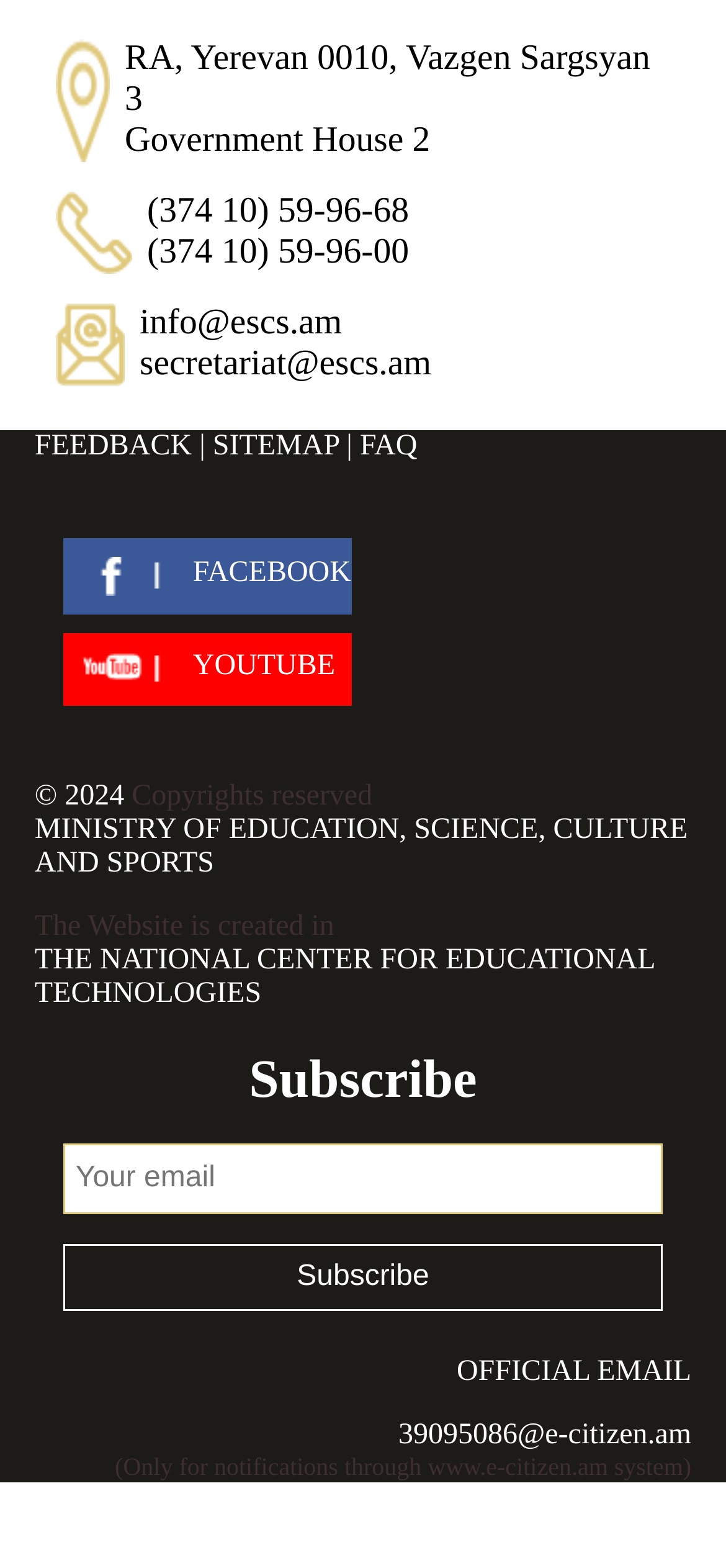Reply to the question with a single word or phrase:
What is the copyright year mentioned on the webpage?

2024